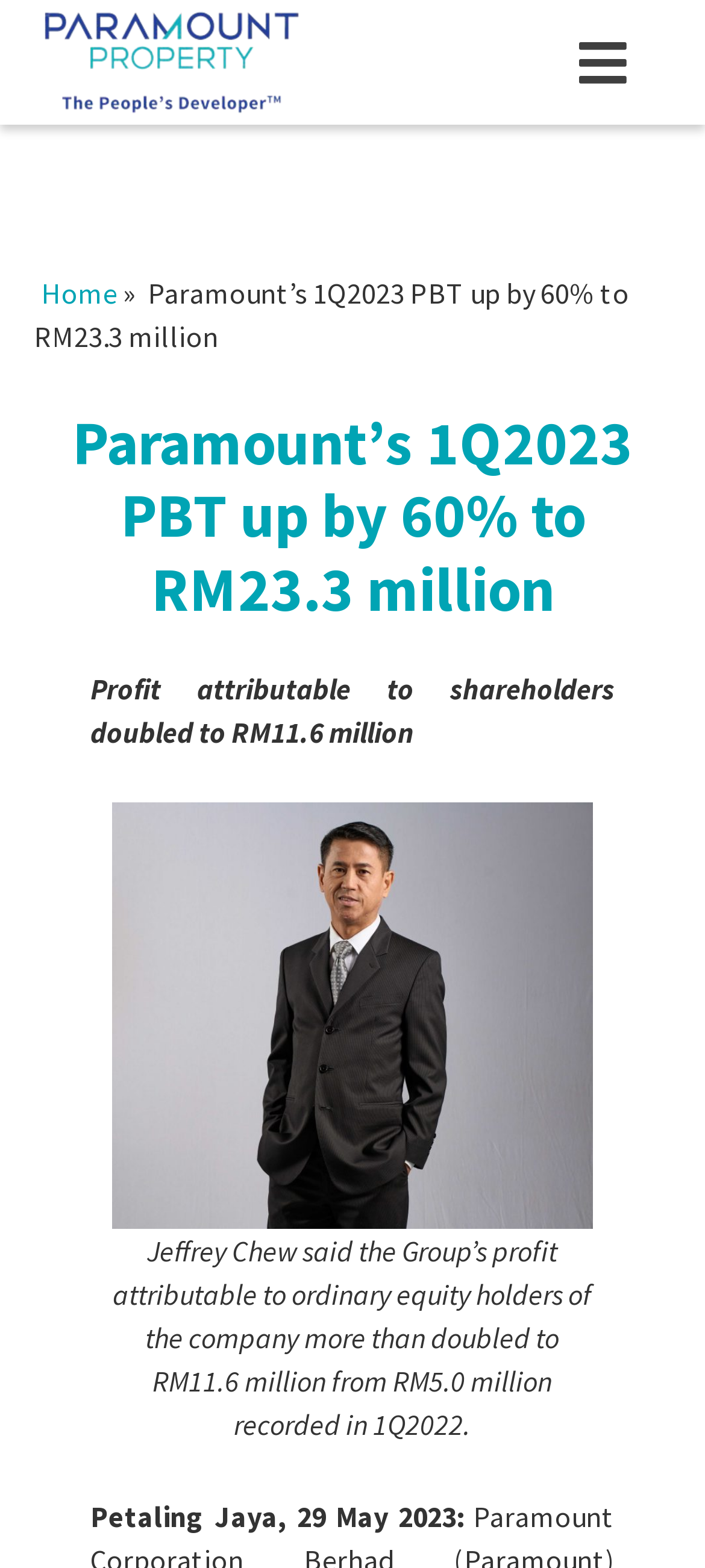Who made a statement about the Group’s profit? Analyze the screenshot and reply with just one word or a short phrase.

Jeffrey Chew